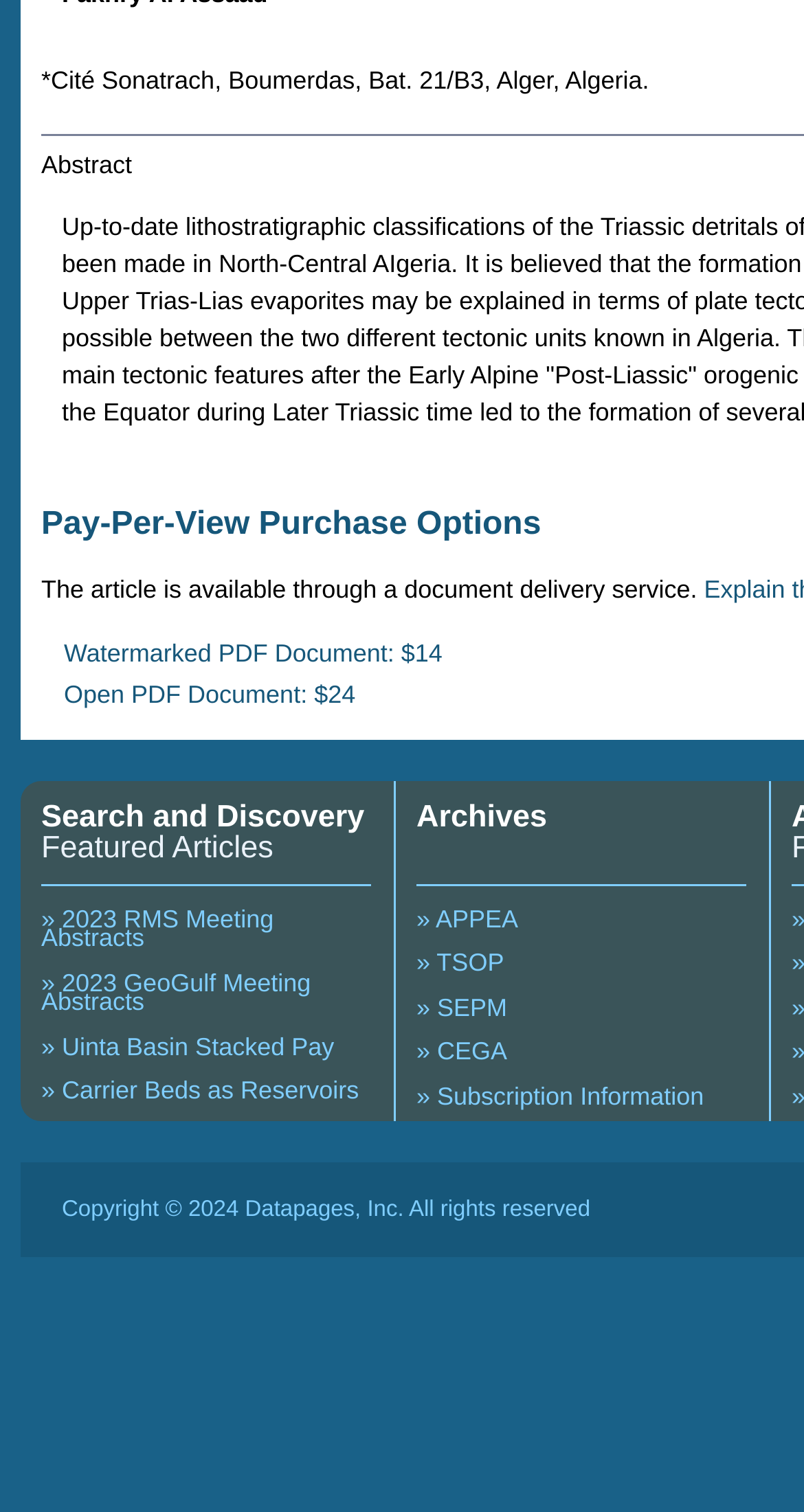What is the title of the section above the links '2023 RMS Meeting Abstracts', '2023 GeoGulf Meeting Abstracts', etc.?
Based on the image, provide your answer in one word or phrase.

Search and Discovery Featured Articles